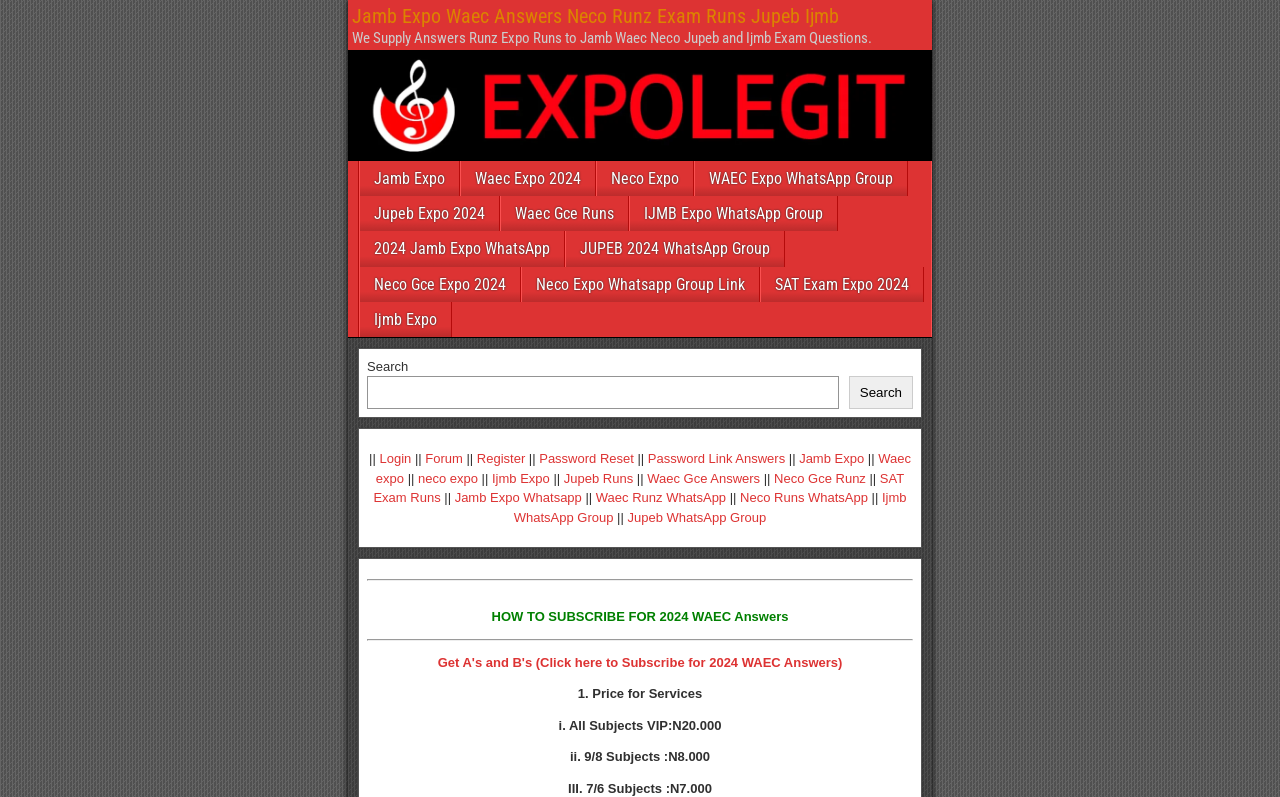Predict the bounding box of the UI element that fits this description: "SAT Exam Runs".

[0.292, 0.591, 0.706, 0.634]